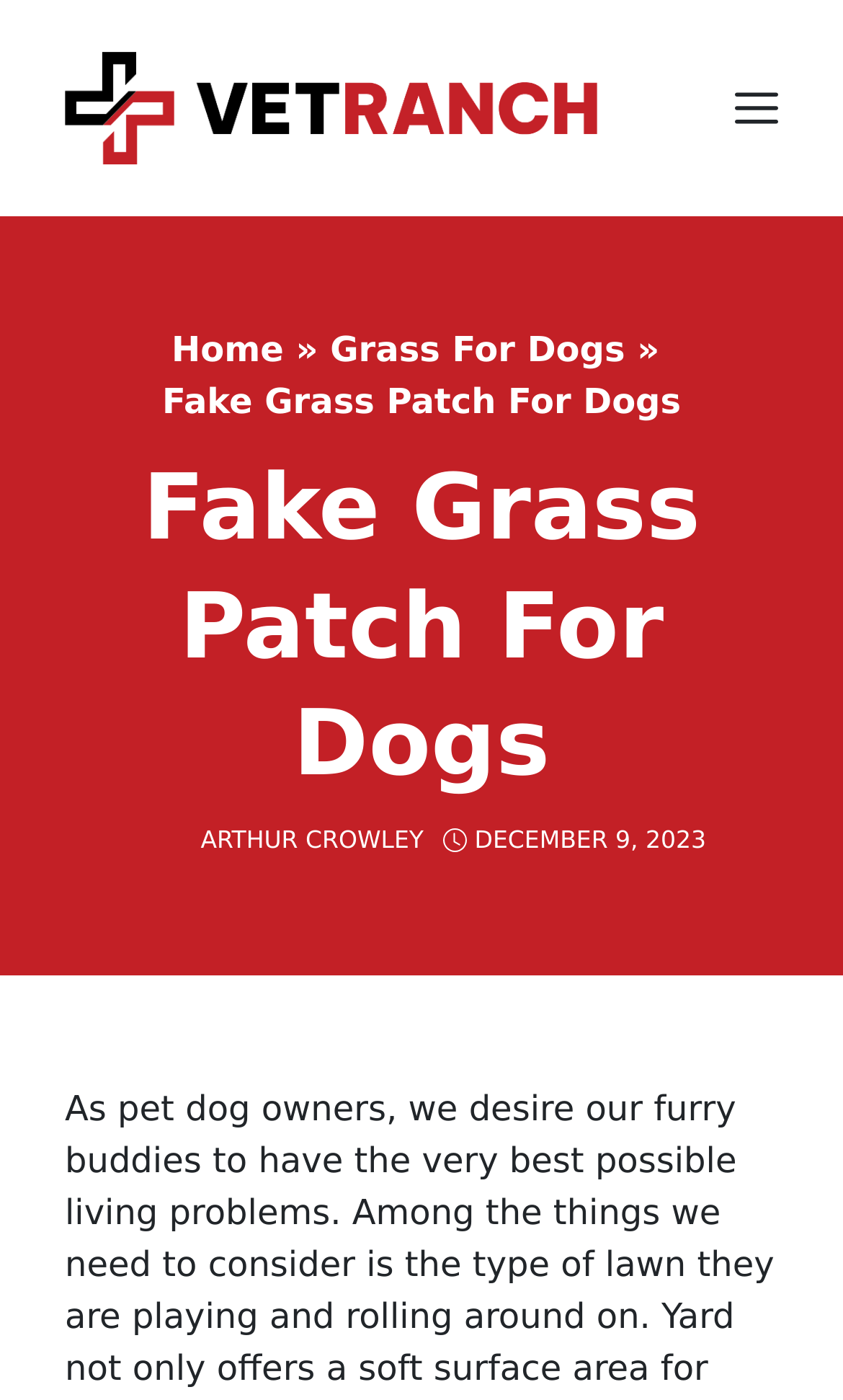Give a one-word or phrase response to the following question: What is the name of the website?

Vet Ranch